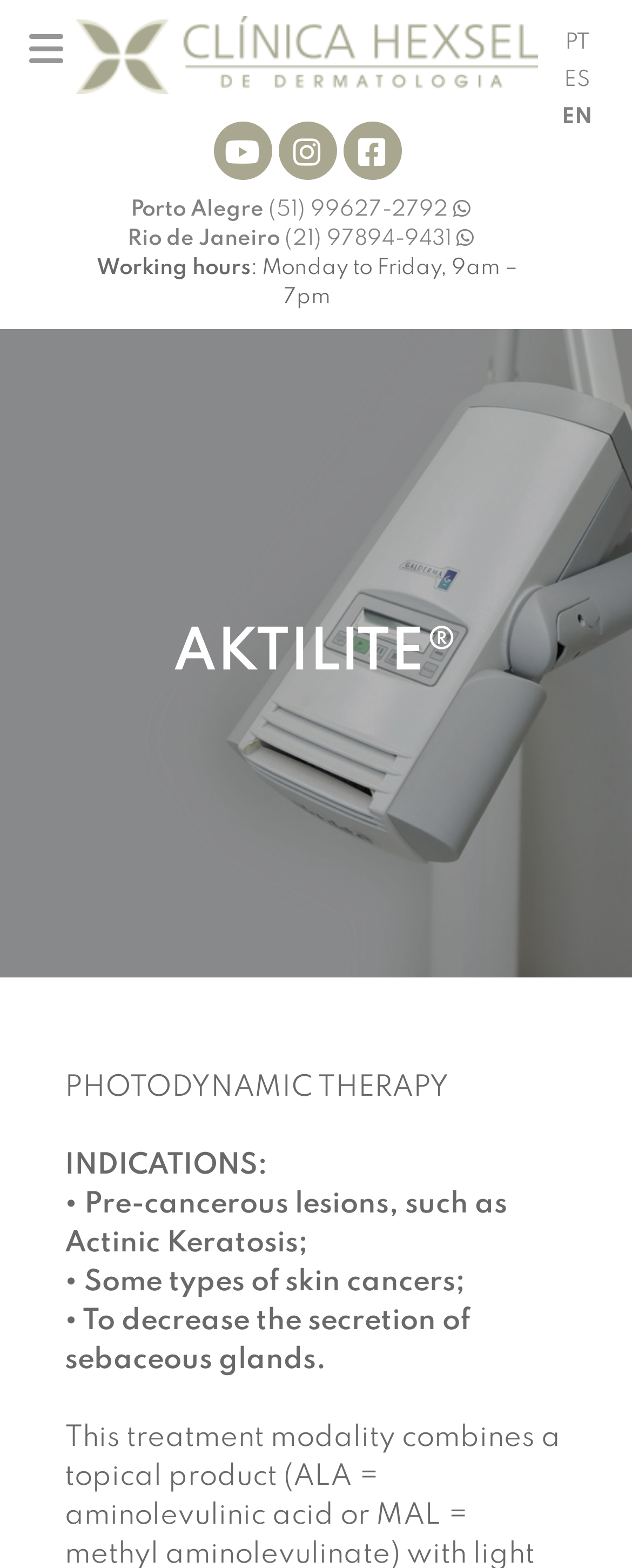Find the bounding box coordinates for the element that must be clicked to complete the instruction: "Switch to English language". The coordinates should be four float numbers between 0 and 1, indicated as [left, top, right, bottom].

[0.888, 0.068, 0.937, 0.082]